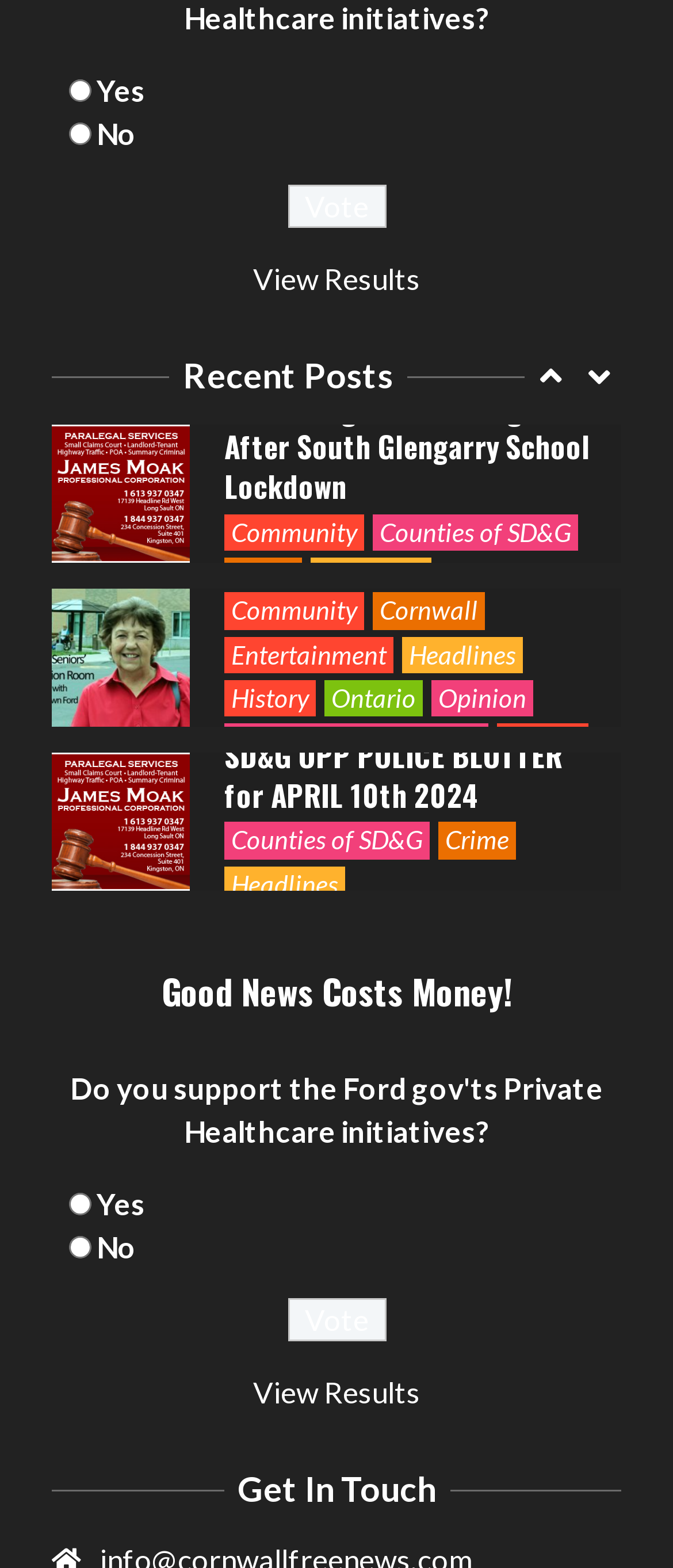Kindly determine the bounding box coordinates for the clickable area to achieve the given instruction: "Vote".

[0.427, 0.117, 0.573, 0.146]